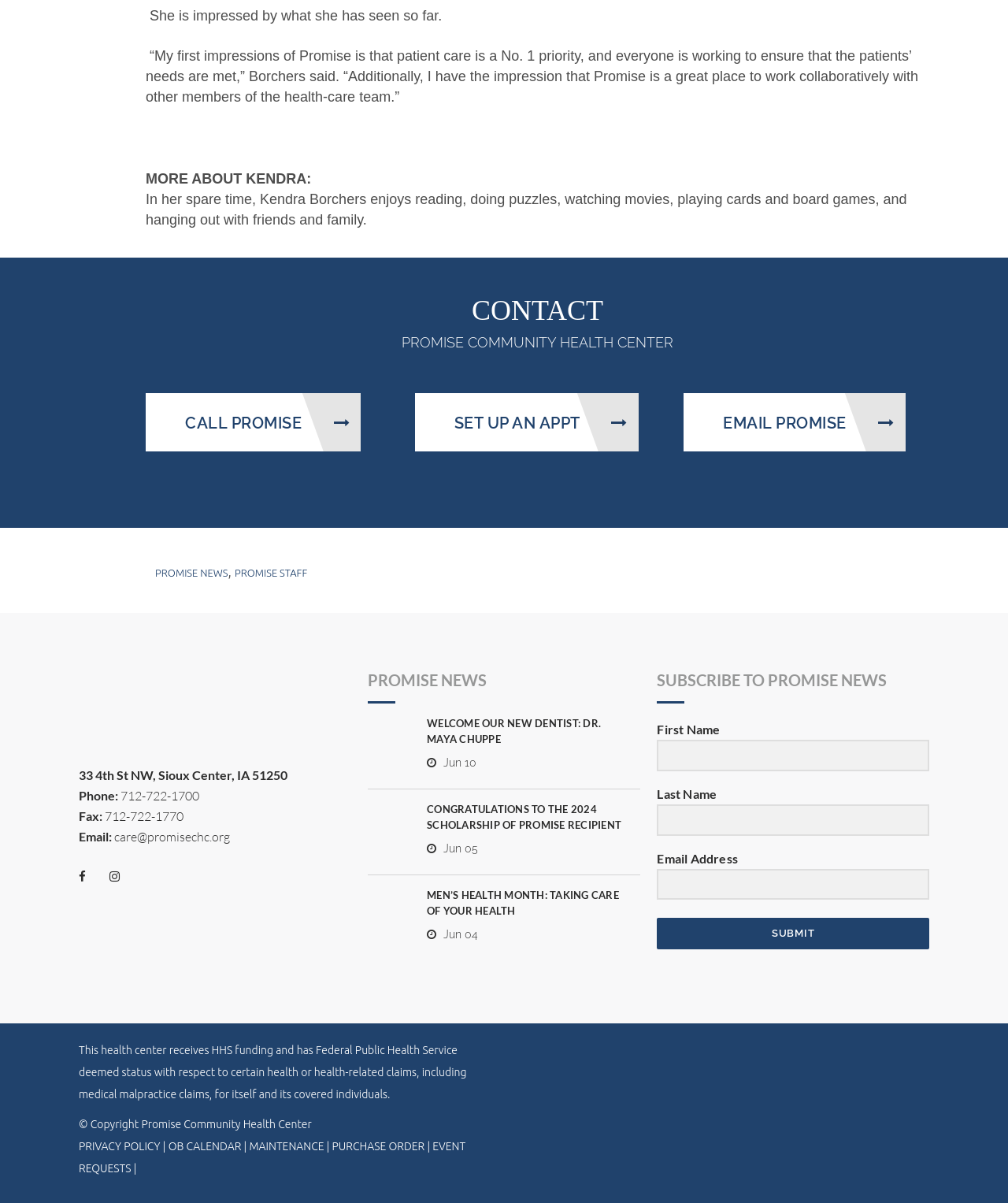Please locate the bounding box coordinates of the element that should be clicked to complete the given instruction: "Read the latest news about Promise Community Health Center".

[0.365, 0.598, 0.412, 0.624]